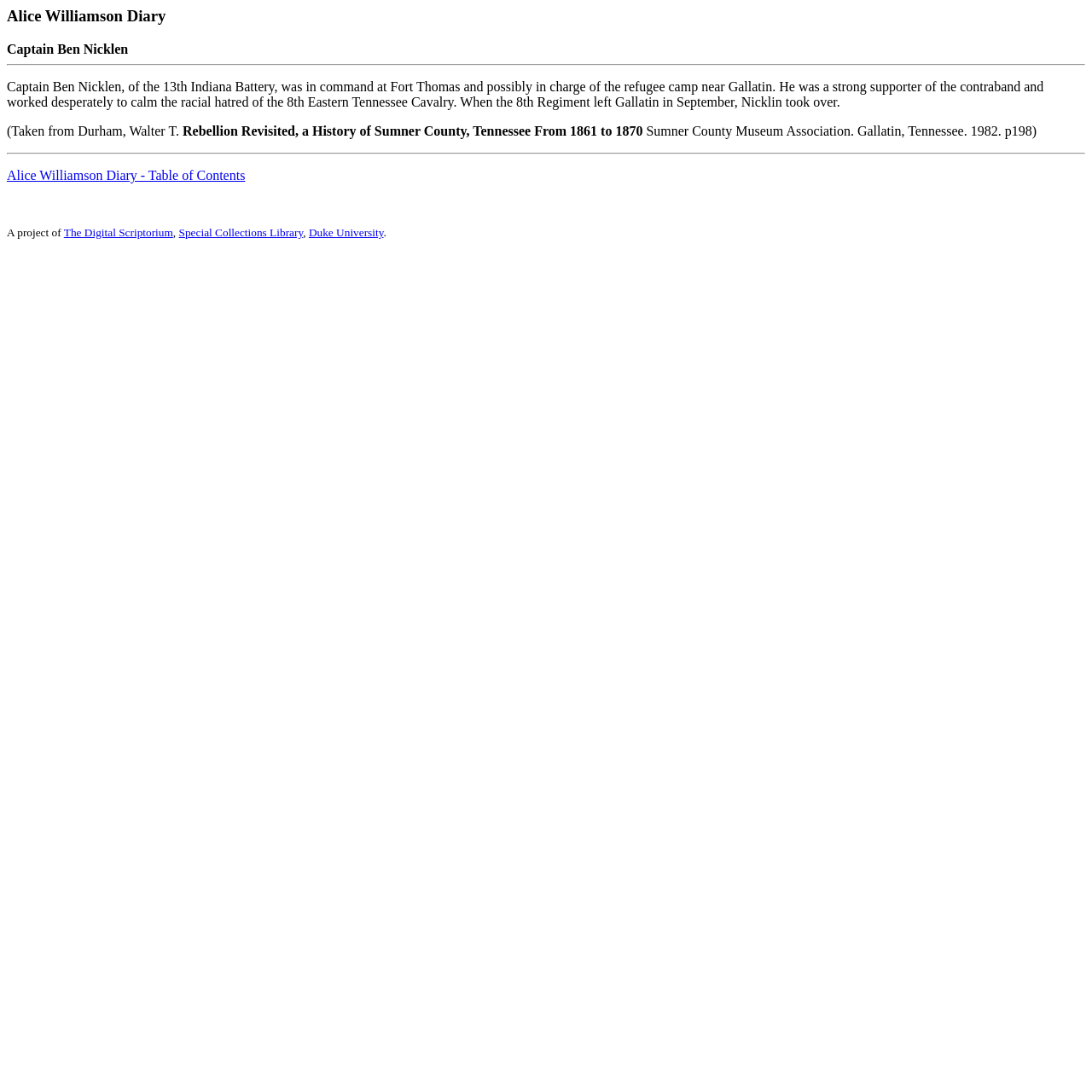From the webpage screenshot, predict the bounding box coordinates (top-left x, top-left y, bottom-right x, bottom-right y) for the UI element described here: The Digital Scriptorium

[0.058, 0.207, 0.158, 0.219]